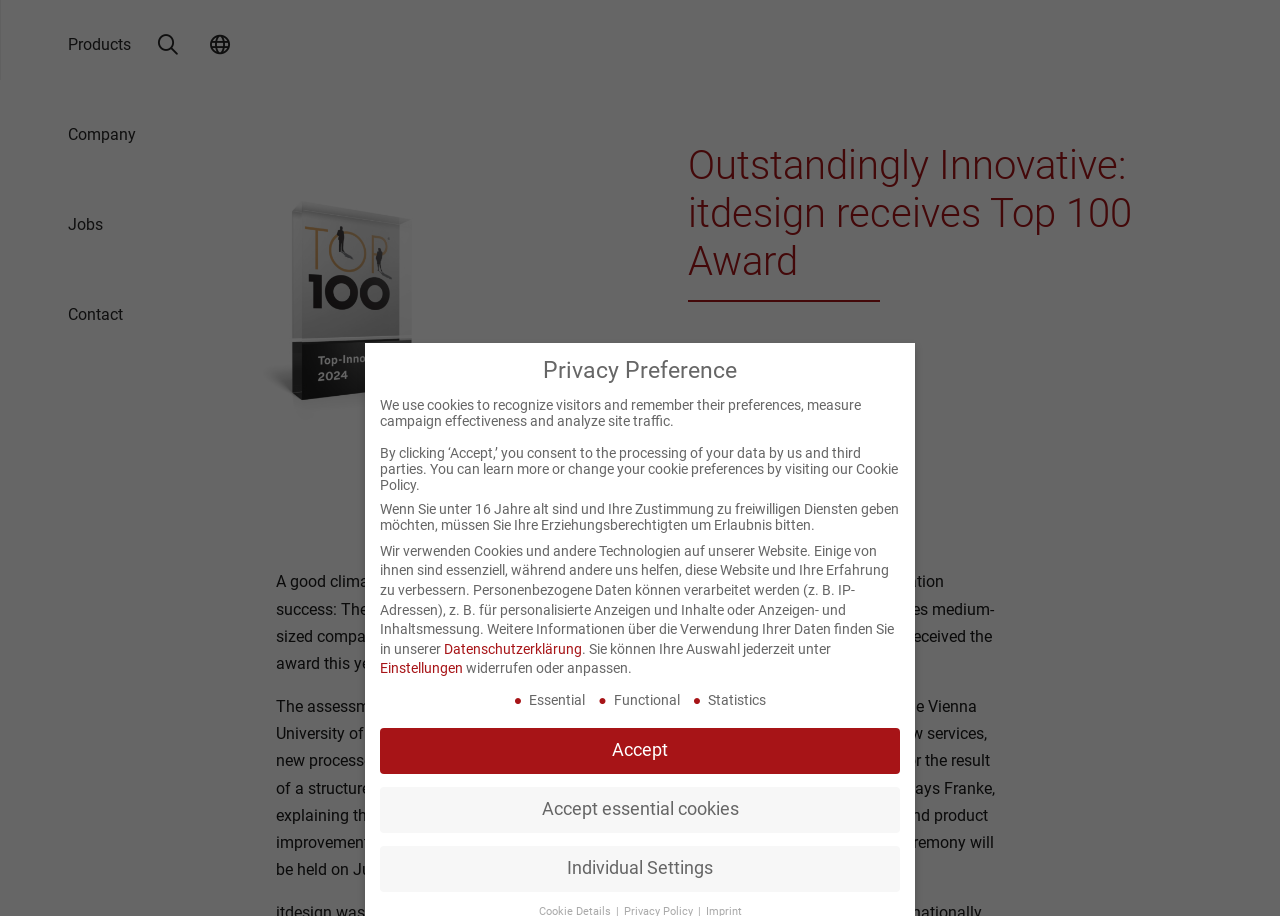Select the bounding box coordinates of the element I need to click to carry out the following instruction: "View the Products page".

[0.211, 0.0, 0.279, 0.098]